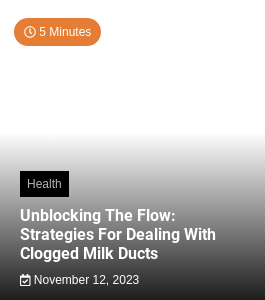What is the estimated reading time of the article?
Answer the question using a single word or phrase, according to the image.

5 minutes